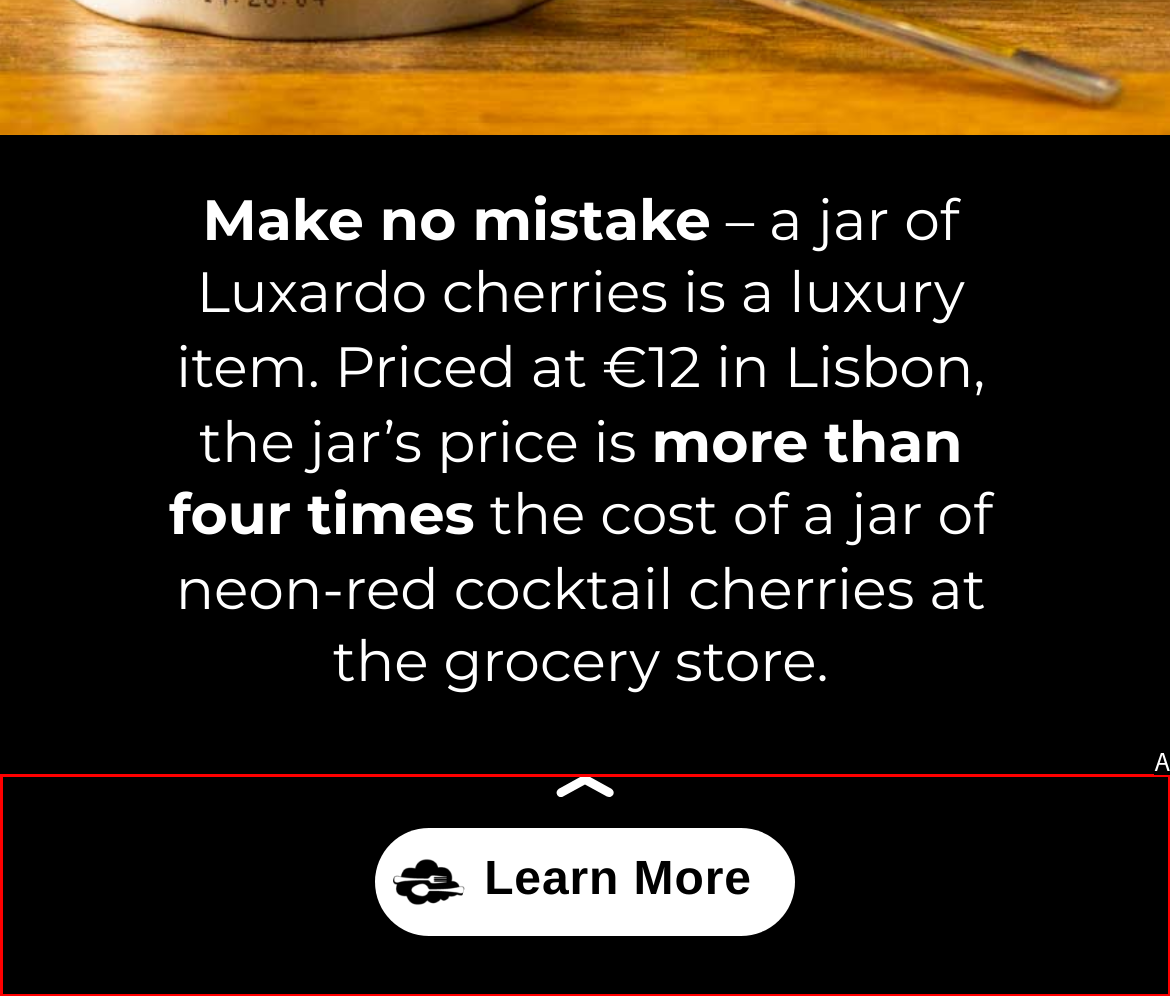Determine the option that aligns with this description: Learn More
Reply with the option's letter directly.

A